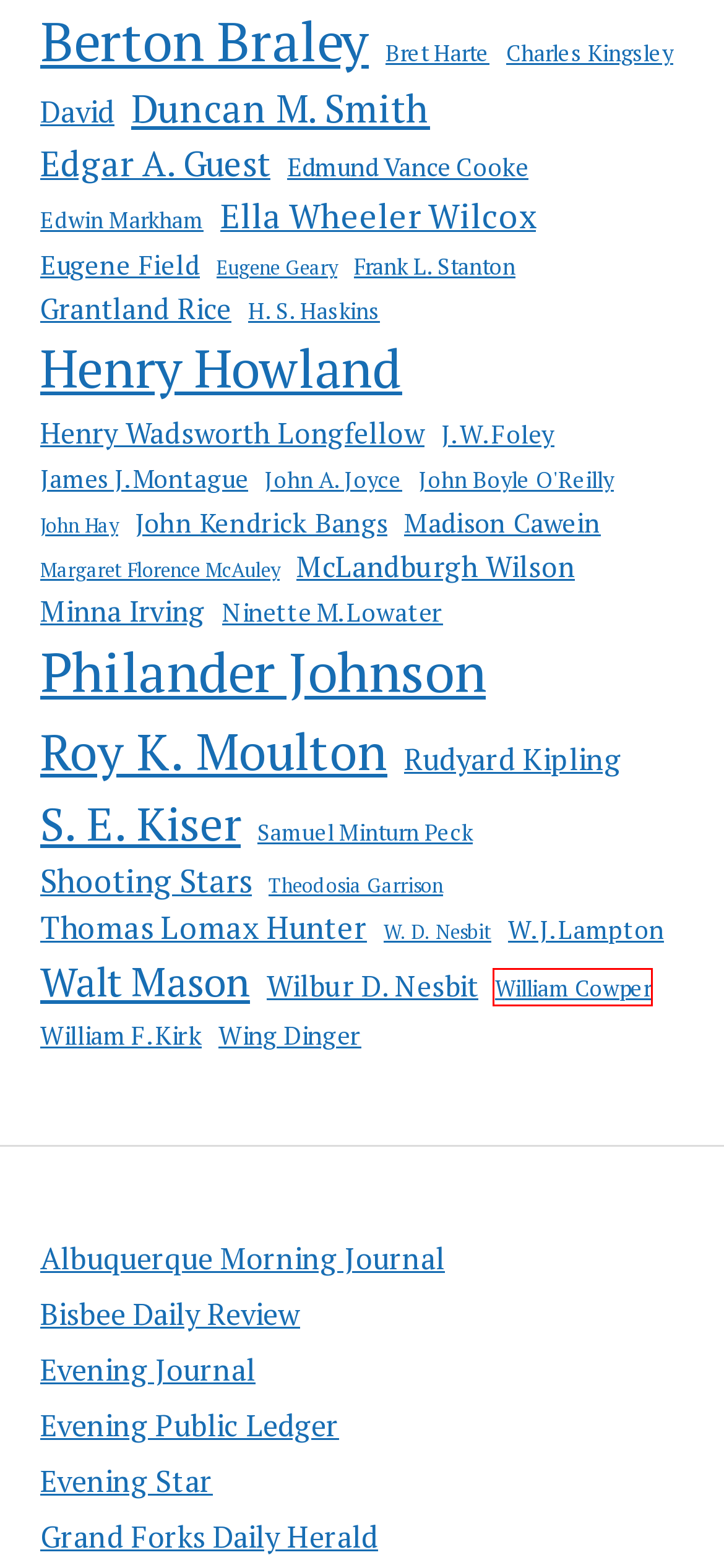You have received a screenshot of a webpage with a red bounding box indicating a UI element. Please determine the most fitting webpage description that matches the new webpage after clicking on the indicated element. The choices are:
A. Bret Harte Archives - Newspaper History
B. Shooting Stars Archives - Newspaper History
C. William F. Kirk Archives - Newspaper History
D. Ninette M. Lowater Archives - Newspaper History
E. Evening Public Ledger Archives - Newspaper History
F. Eugene Field Archives - Newspaper History
G. Albuquerque Morning Journal Archives - Newspaper History
H. William Cowper Archives - Newspaper History

H